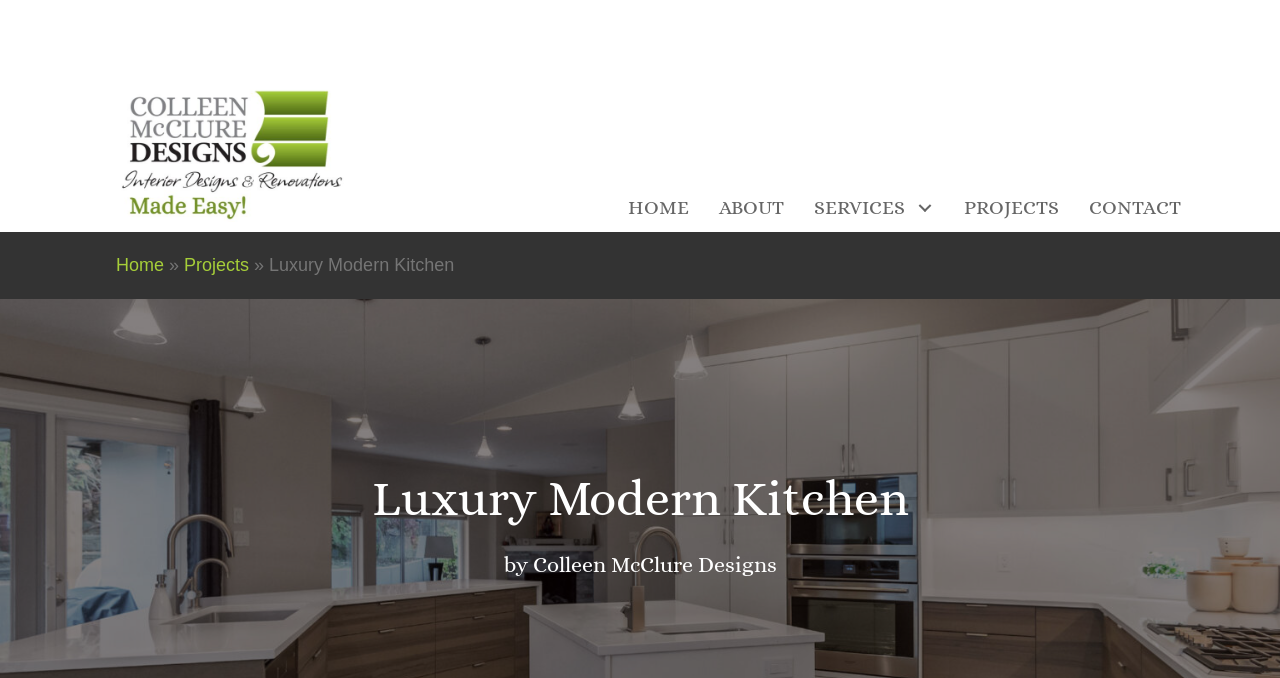Could you highlight the region that needs to be clicked to execute the instruction: "Click on the 'CONTACT' link"?

[0.839, 0.271, 0.934, 0.343]